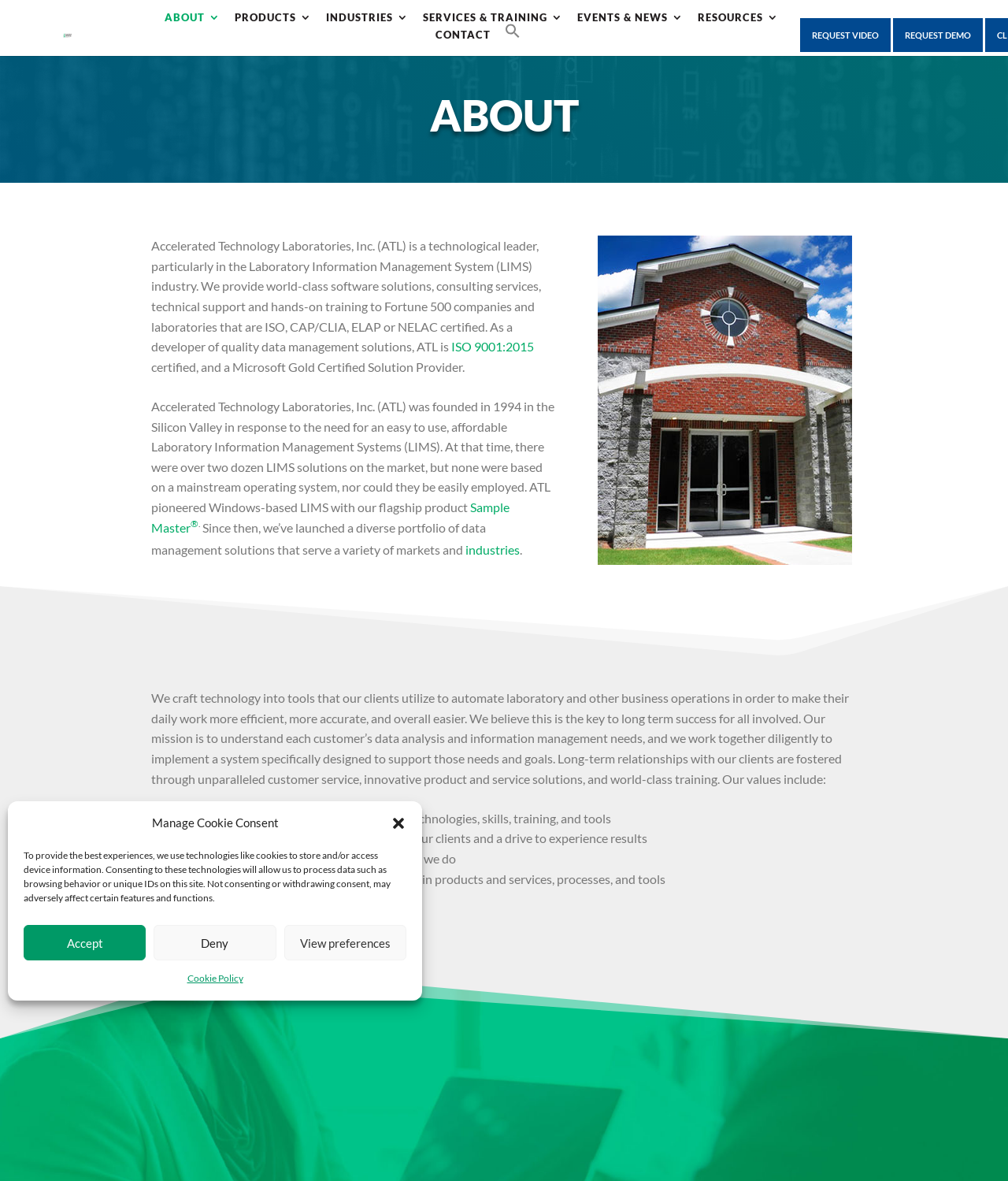Please find the bounding box coordinates of the clickable region needed to complete the following instruction: "Request a video". The bounding box coordinates must consist of four float numbers between 0 and 1, i.e., [left, top, right, bottom].

[0.794, 0.015, 0.884, 0.044]